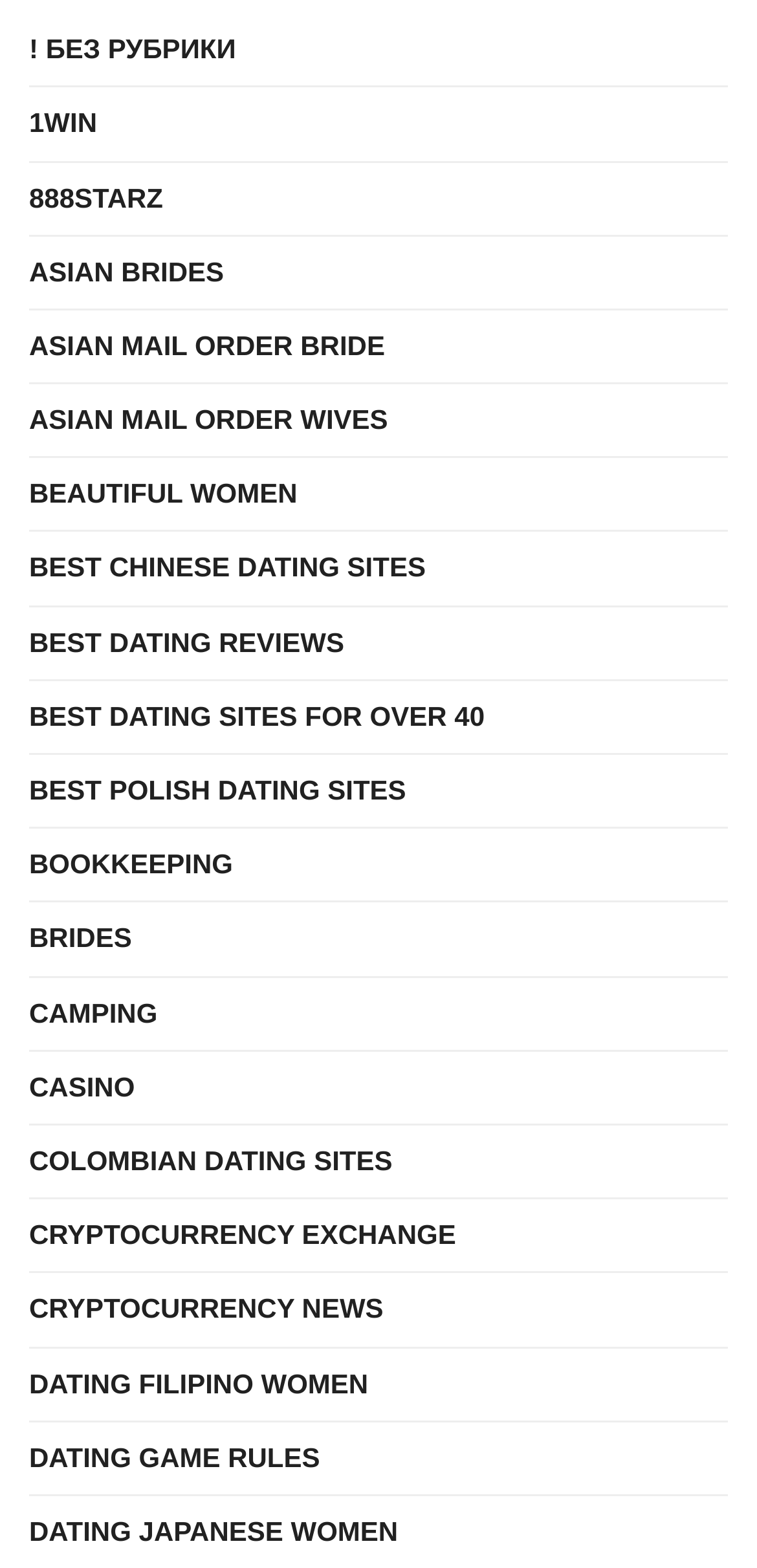Determine the bounding box coordinates for the area that should be clicked to carry out the following instruction: "explore ASIAN BRIDES".

[0.038, 0.158, 0.296, 0.189]